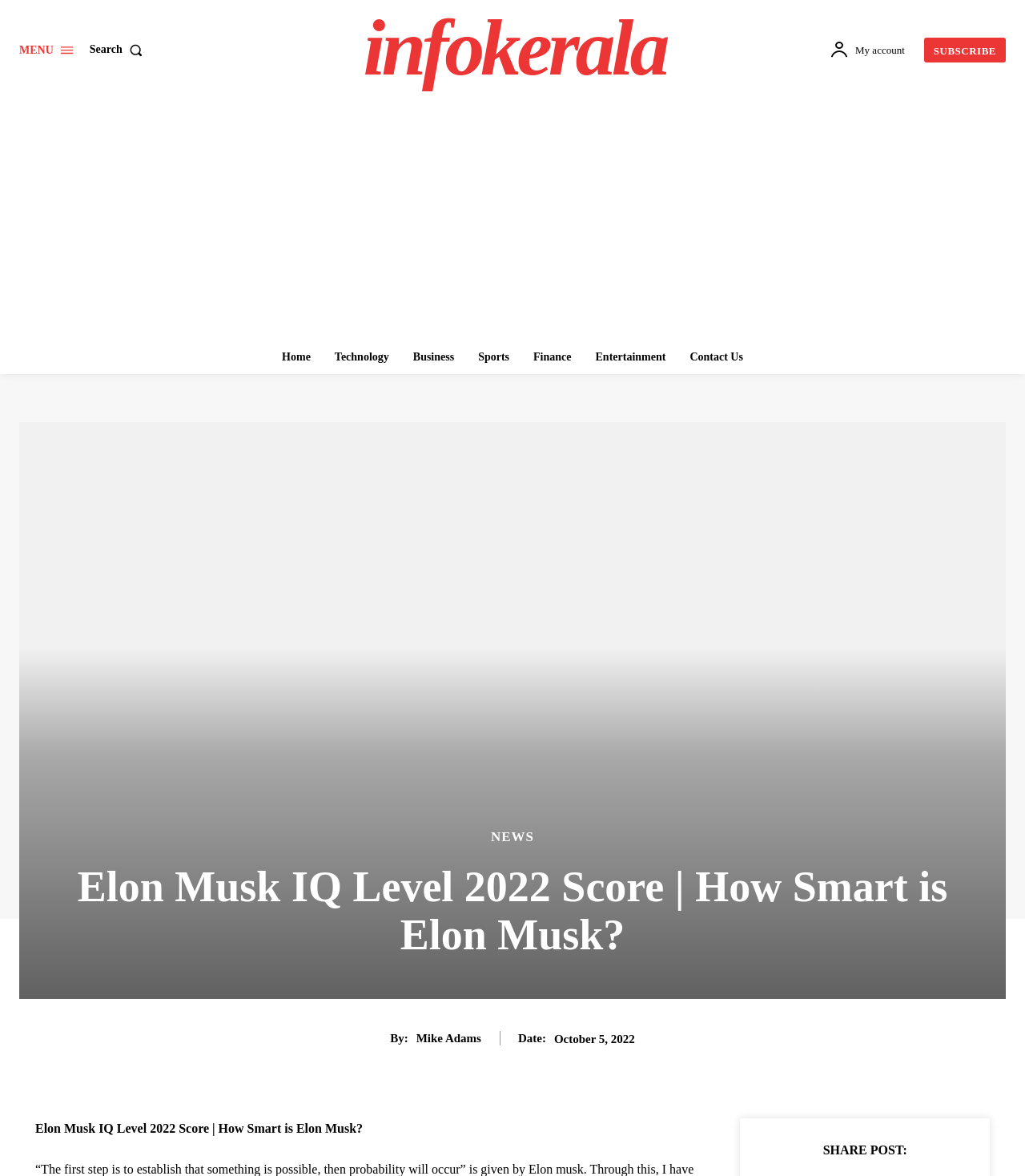Find and indicate the bounding box coordinates of the region you should select to follow the given instruction: "Click the MENU link".

[0.019, 0.028, 0.072, 0.057]